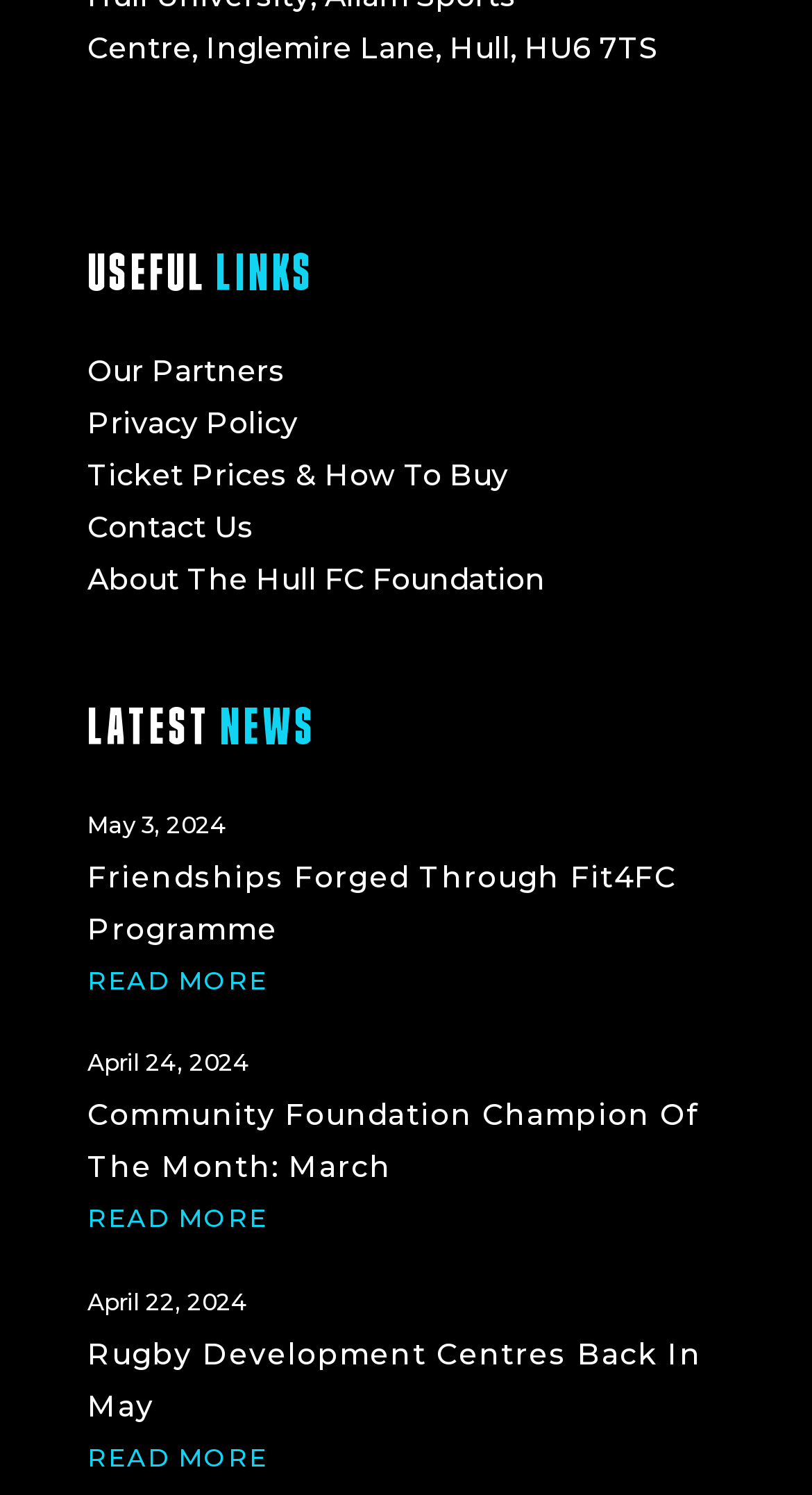How many links are under 'USEFUL LINKS'?
With the help of the image, please provide a detailed response to the question.

I counted the number of links under the 'USEFUL LINKS' heading, which are 'Our Partners', 'Privacy Policy', 'Ticket Prices & How To Buy', 'Contact Us', and 'About The Hull FC Foundation'. There are 5 links in total.